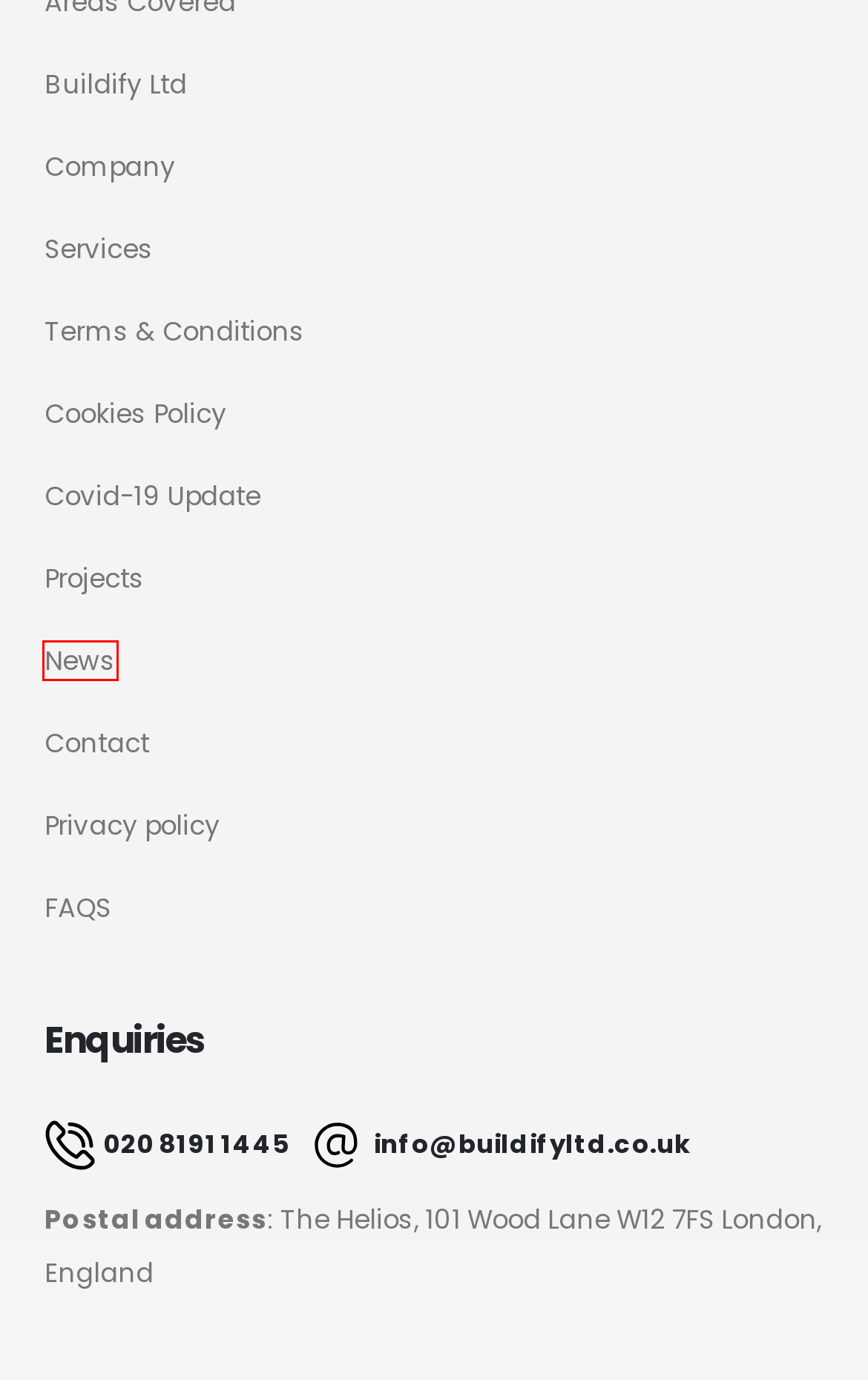You are looking at a screenshot of a webpage with a red bounding box around an element. Determine the best matching webpage description for the new webpage resulting from clicking the element in the red bounding box. Here are the descriptions:
A. House Extensions | Loft Conversions | London Design & Build
B. Covid-19 Update - House Extensions | Loft Conversions | Refurbishments London
C. Contact Us - House Extensions | Loft Conversions | Refurbishments London
D. FAQs about Loft Conversions, House Extensions & Refurbs
E. Cookies Policy - Buildify LTD
F. Terms & Conditions - House Extensions | Loft Conversions | Refurbishments London
G. Projects - House Extensions | Loft Conversions | Refurbishments London
H. House Extensions | Loft Conversions | Refurbishments London

H